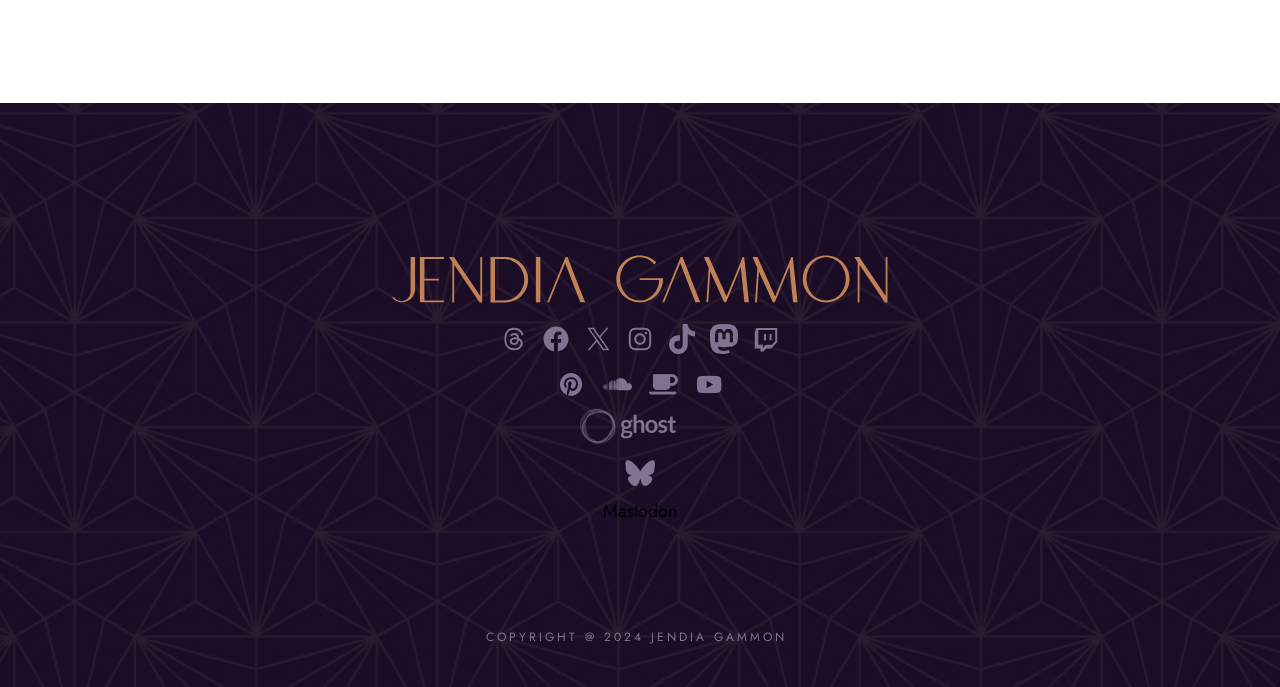Find the bounding box coordinates for the element that must be clicked to complete the instruction: "Click on Threads". The coordinates should be four float numbers between 0 and 1, indicated as [left, top, right, bottom].

[0.39, 0.471, 0.413, 0.515]